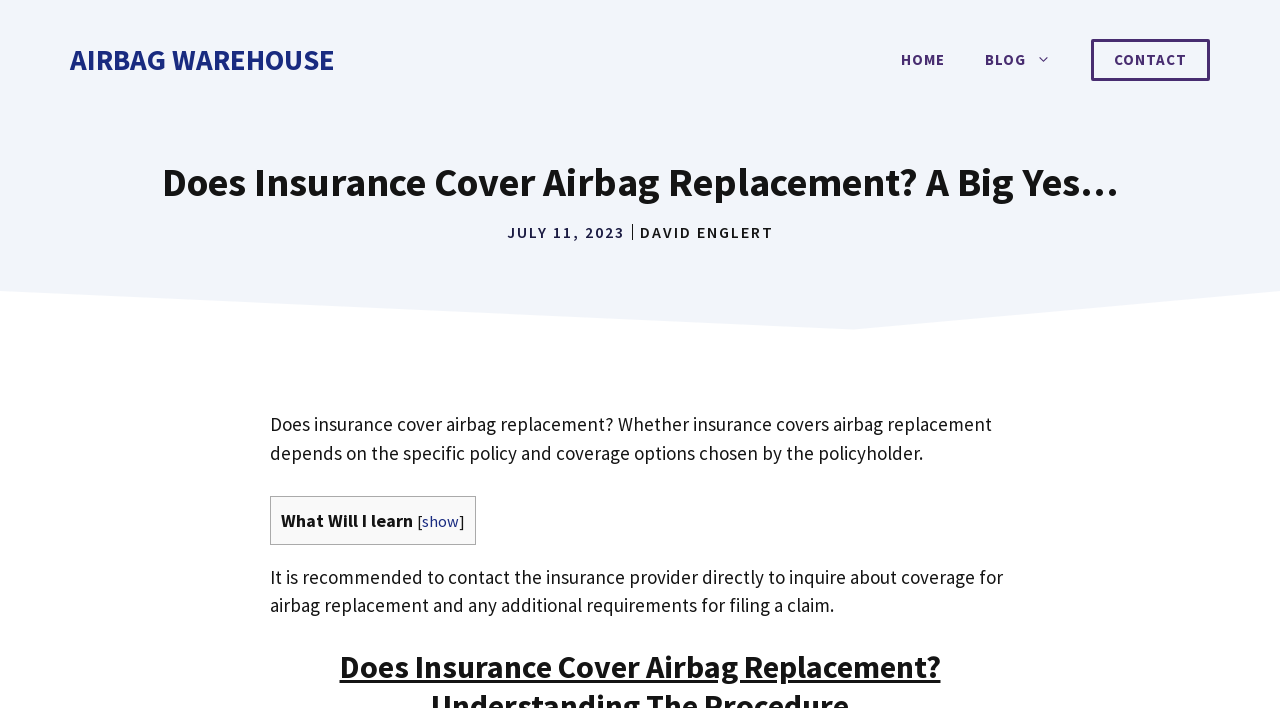Who is the author of the article?
Using the image as a reference, answer with just one word or a short phrase.

DAVID ENGLERT